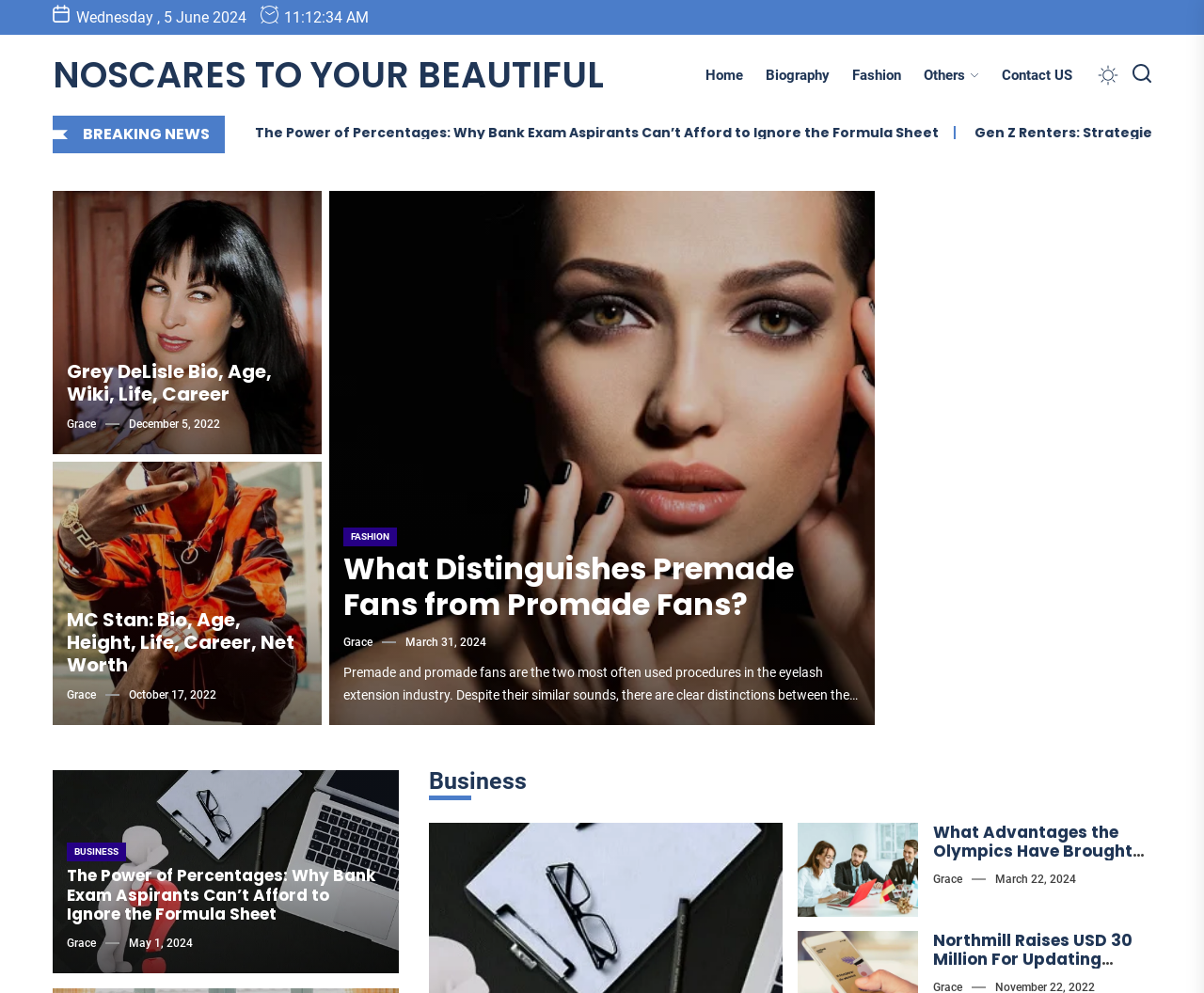How many articles are displayed on the webpage?
Look at the image and respond with a one-word or short phrase answer.

5